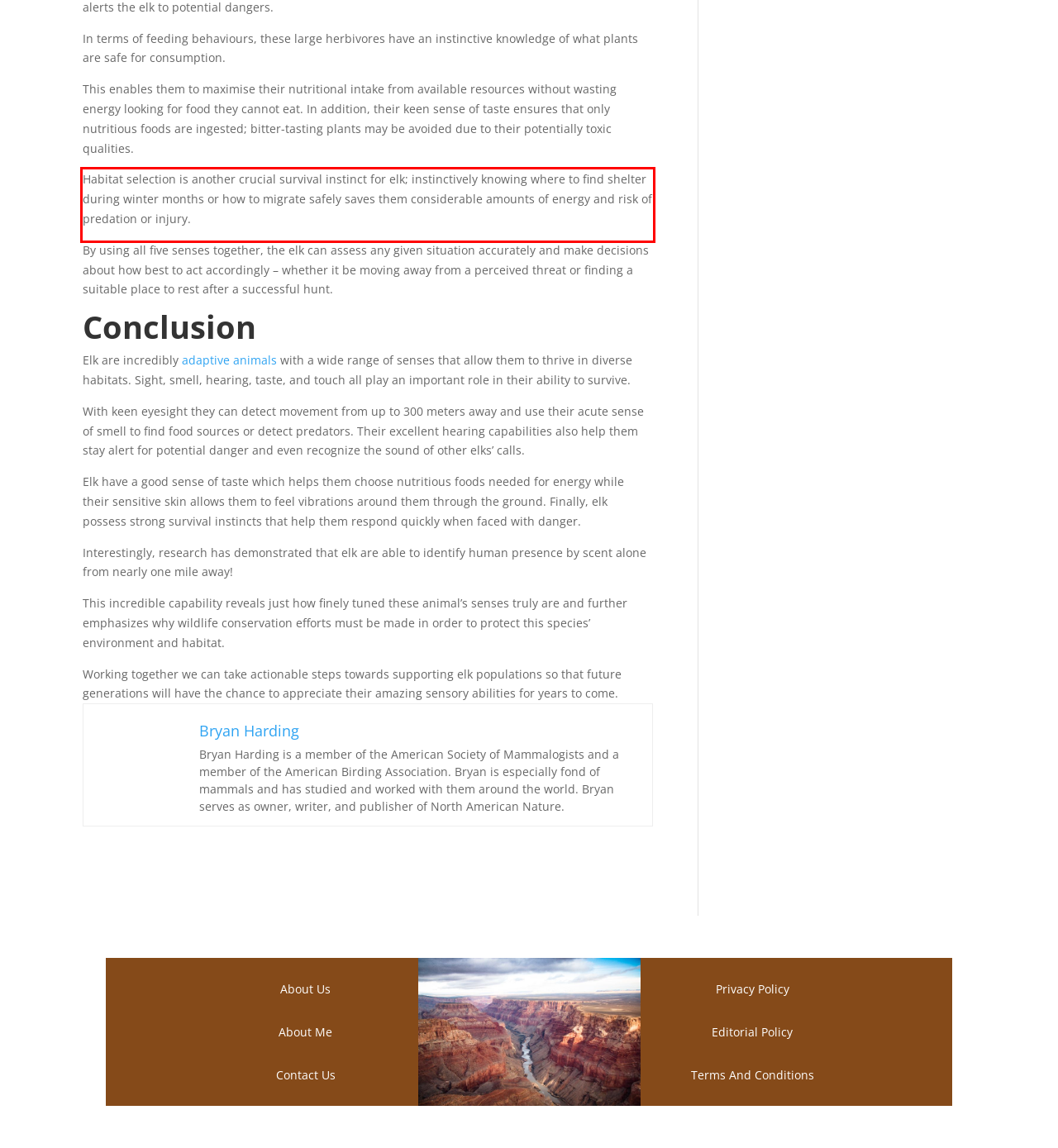Using the provided screenshot of a webpage, recognize and generate the text found within the red rectangle bounding box.

Habitat selection is another crucial survival instinct for elk; instinctively knowing where to find shelter during winter months or how to migrate safely saves them considerable amounts of energy and risk of predation or injury.